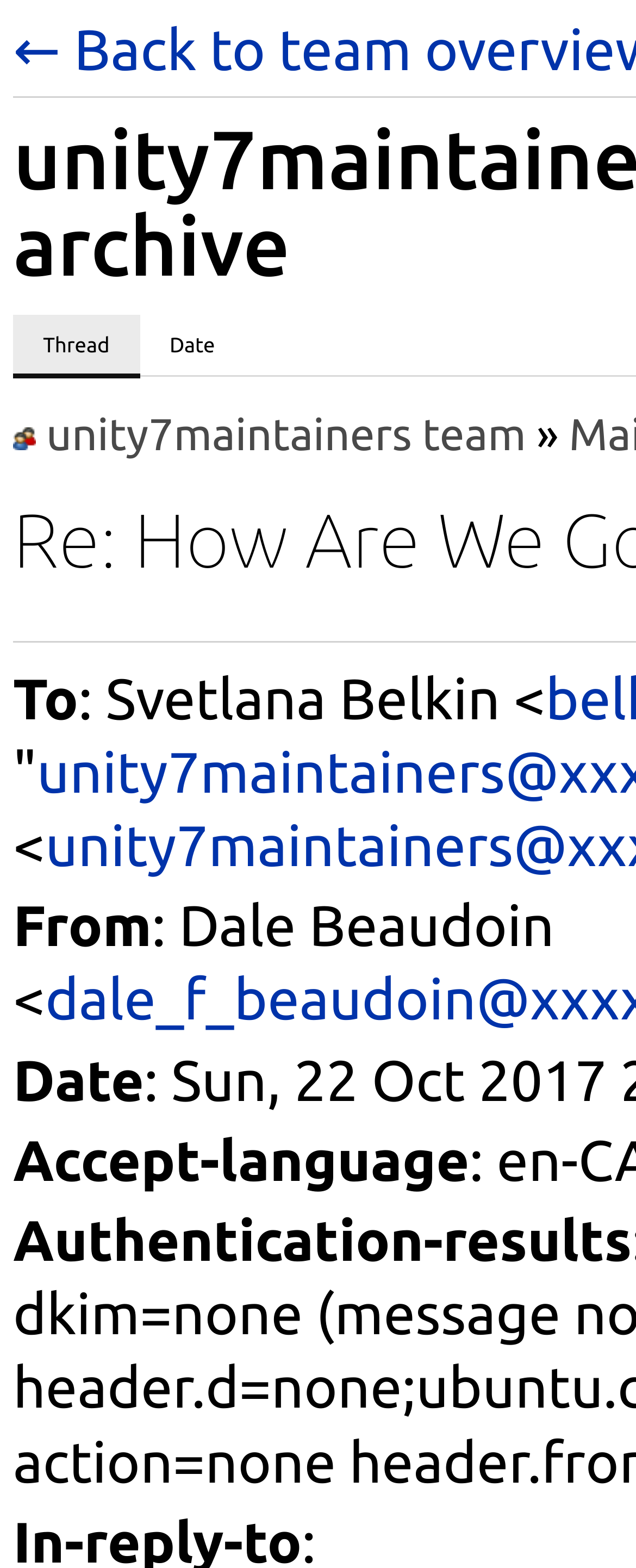What is the sender's email address?
Using the image as a reference, answer the question in detail.

I found the answer by looking at the StaticText element with the text ': Dale Beaudoin <' which is located below the 'From' label, indicating that it is the sender's email address.